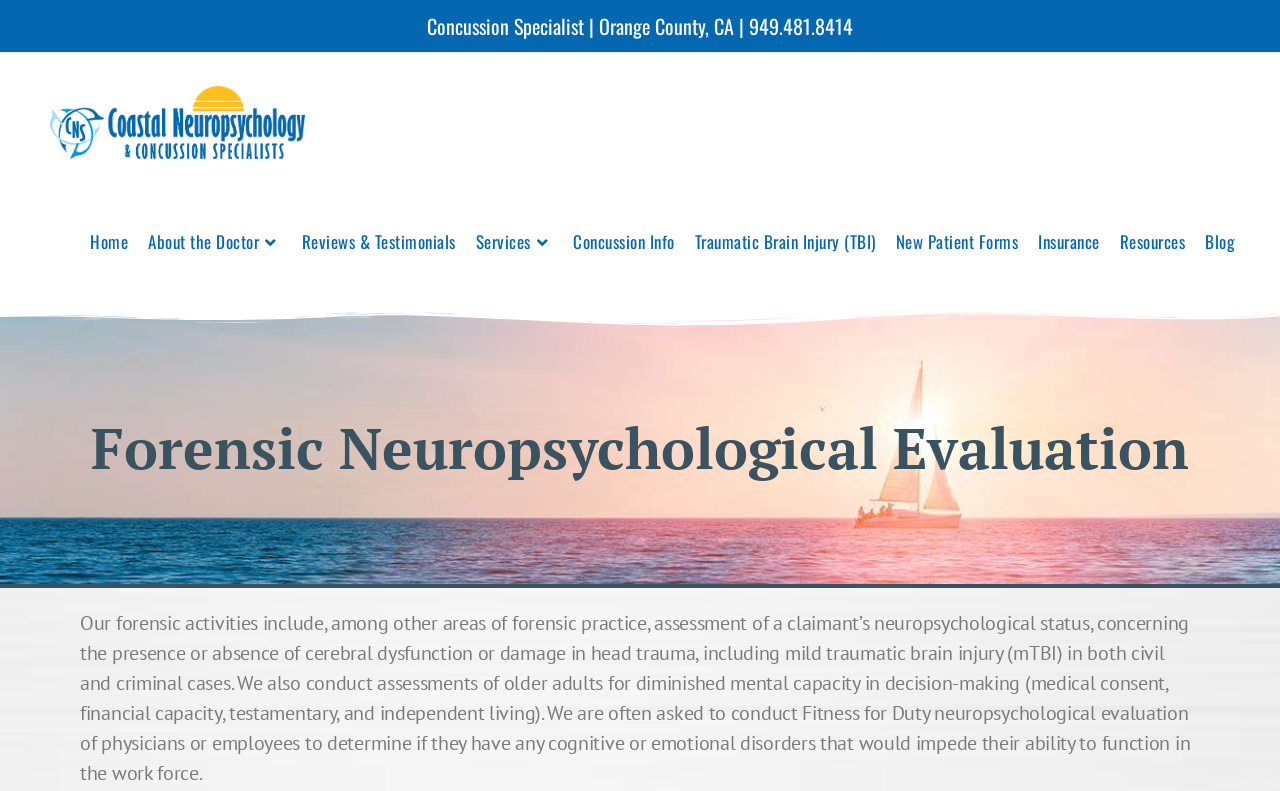What is the purpose of the 'New Patient Forms' link?
Please provide a single word or phrase as your answer based on the image.

To access patient forms